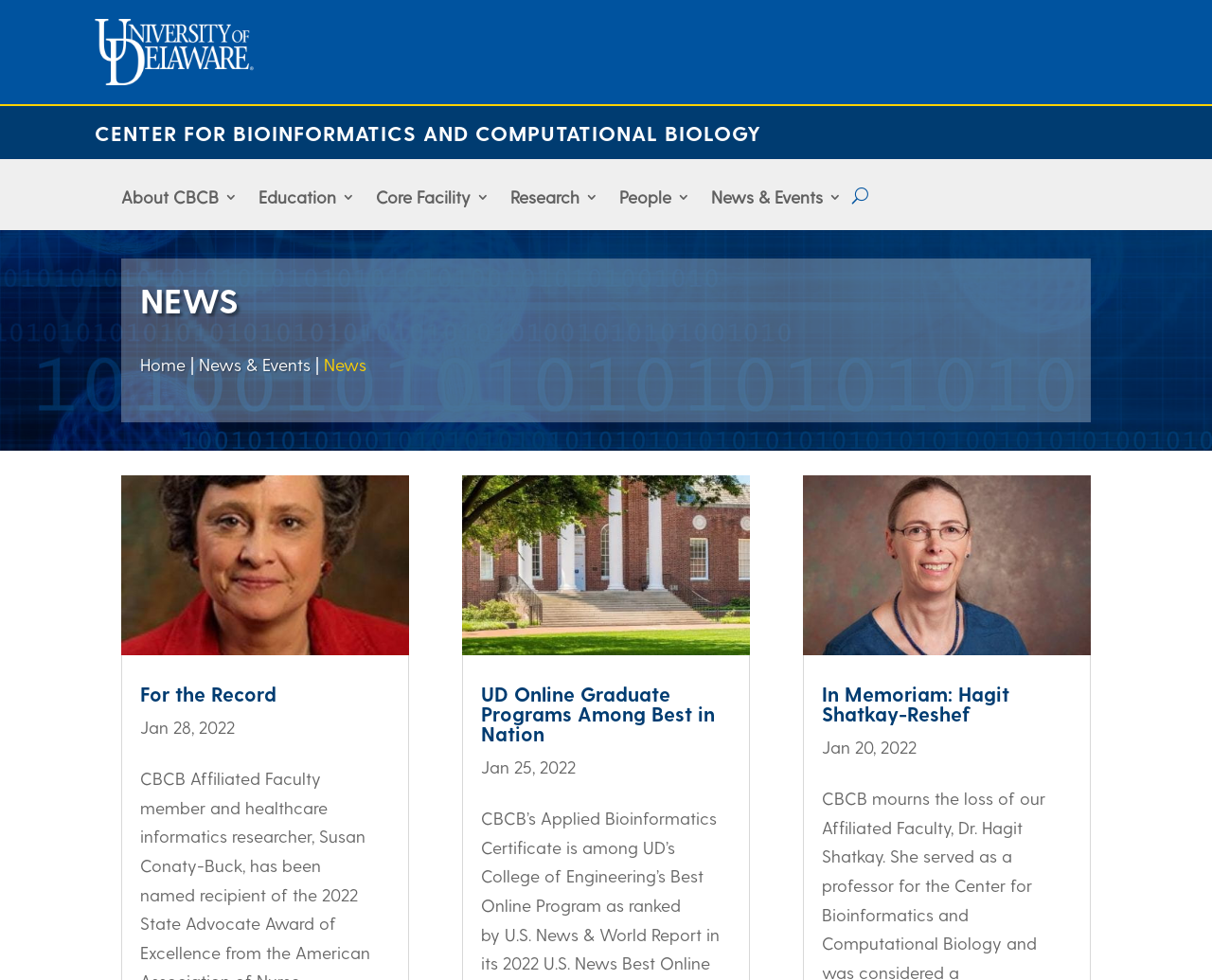Give a full account of the webpage's elements and their arrangement.

The webpage is about the Center for Bioinformatics and Computational Biology at the University of Delaware. At the top left, there is a small University of Delaware logo. Next to it, there is a link to skip to the content. Below these elements, there is a horizontal menu with links to different sections, including "About CBCB", "Education", "Core Facility", "Research", "People", and "News & Events". 

On the right side of the menu, there is a button with the letter "U". Below the menu, there is a heading that reads "NEWS". Underneath the heading, there are links to "Home" and "News & Events", separated by a vertical bar.

The main content of the page is a list of news articles. Each article has a heading, a link to the full article, and a publication date. There are three articles on the page. The first article is titled "For the Record" and has a publication date of January 28, 2022. The second article is titled "UD Online Graduate Programs Among Best in Nation" and has a publication date of January 25, 2022. The third article is titled "In Memoriam: Hagit Shatkay-Reshef" and has a publication date of January 20, 2022. Each article has an accompanying image.